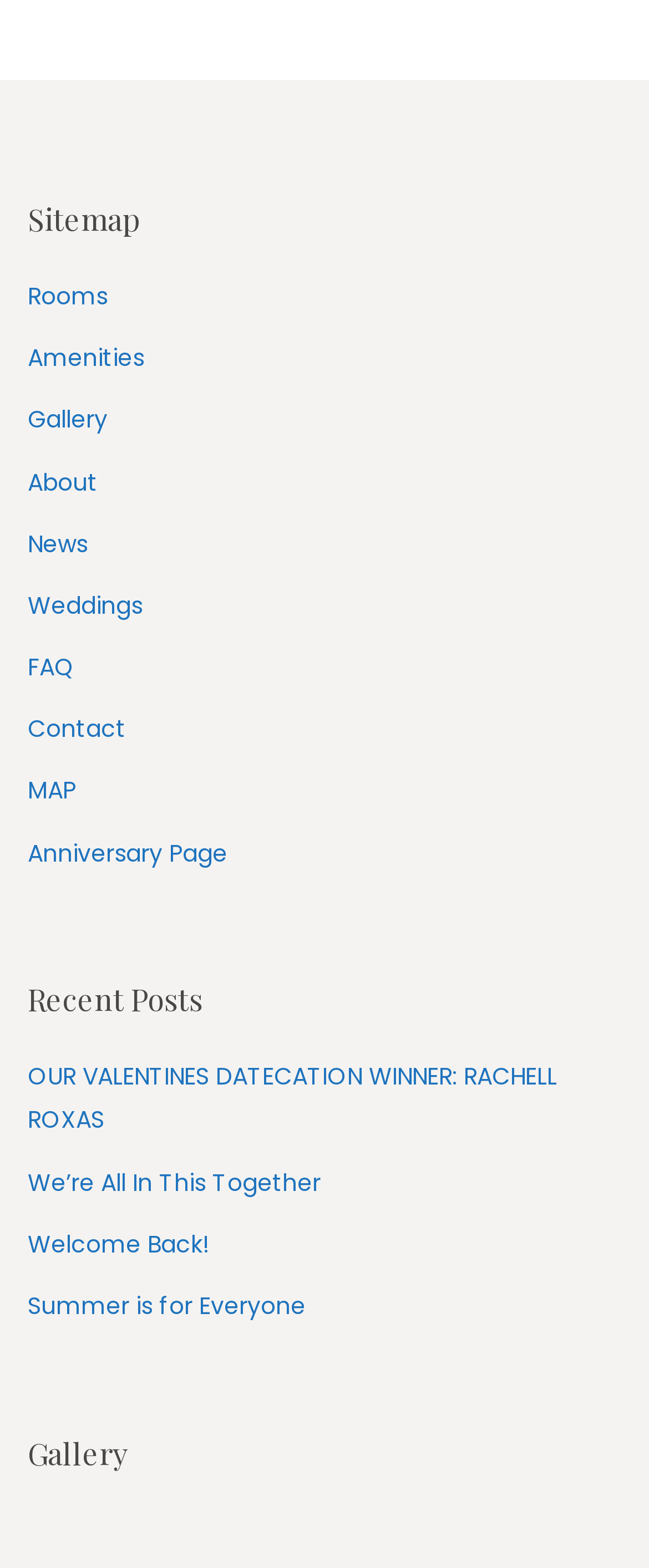Identify the coordinates of the bounding box for the element that must be clicked to accomplish the instruction: "go to Gallery".

[0.043, 0.257, 0.166, 0.278]